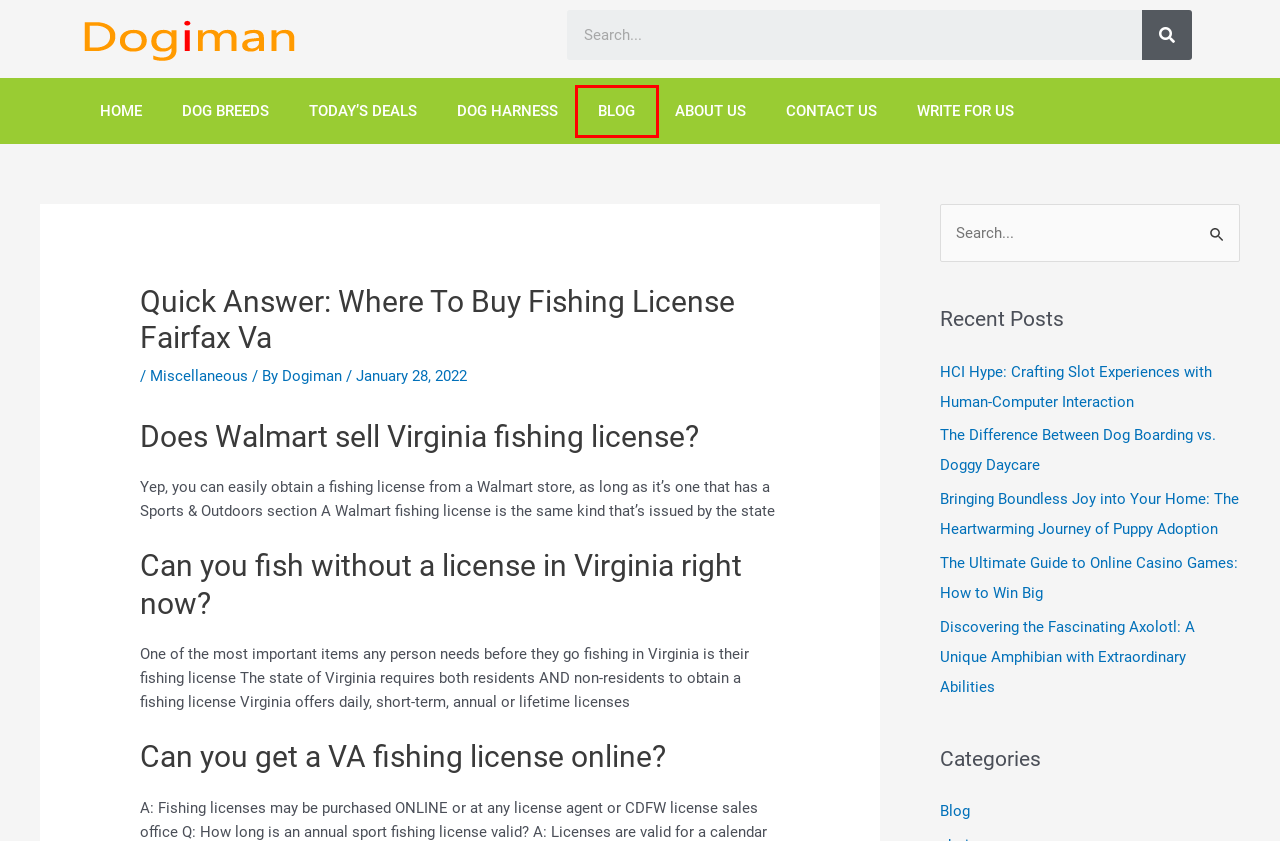Look at the screenshot of a webpage, where a red bounding box highlights an element. Select the best description that matches the new webpage after clicking the highlighted element. Here are the candidates:
A. Write for Us - Dogiman
B. The most comprehensive list of dog breeds and pictures-Dogiman
C. Blog - Dogiman
D. Dogiman, Author at Dogiman
E. About Us - Dogiman
F. Amazon | Deals
G. Dogiman: The most comprehensive list of pet dog breeds
H. Blog Archives - Dogiman

C